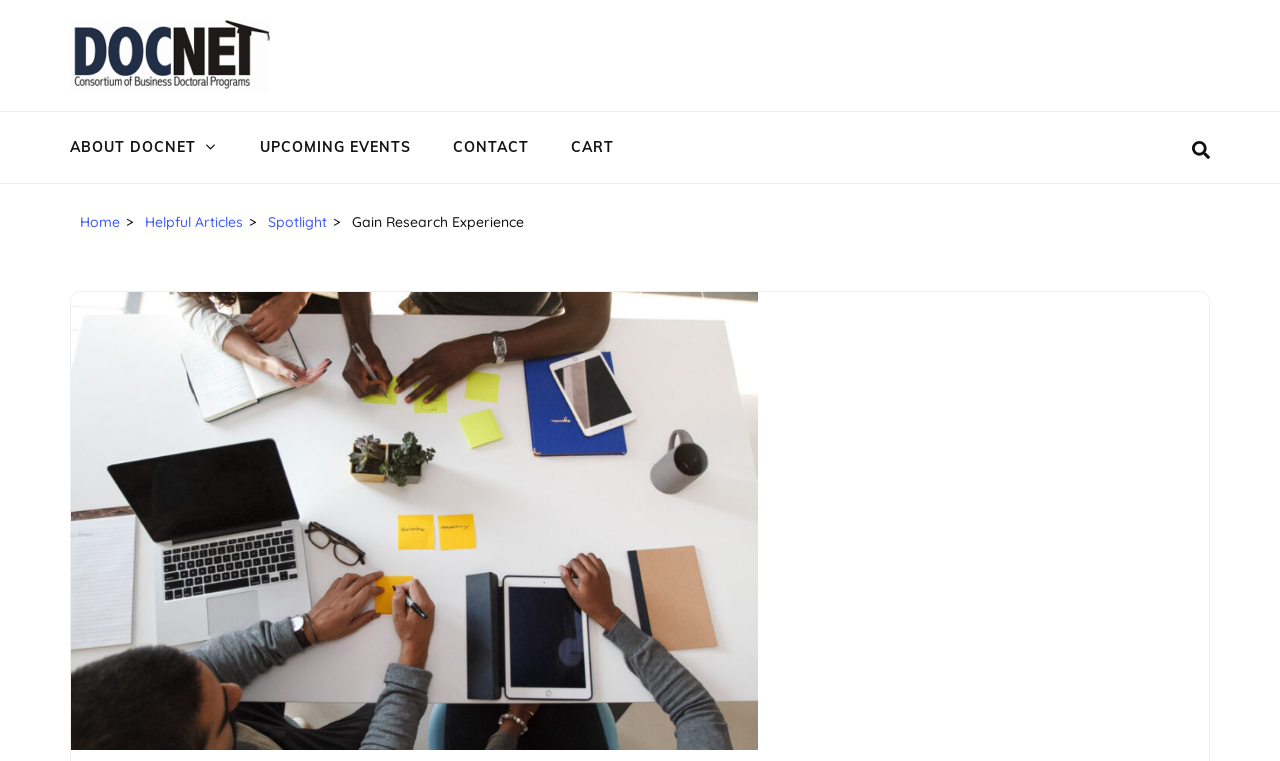Find the bounding box coordinates for the element described here: "Upcoming Events".

[0.203, 0.182, 0.321, 0.205]